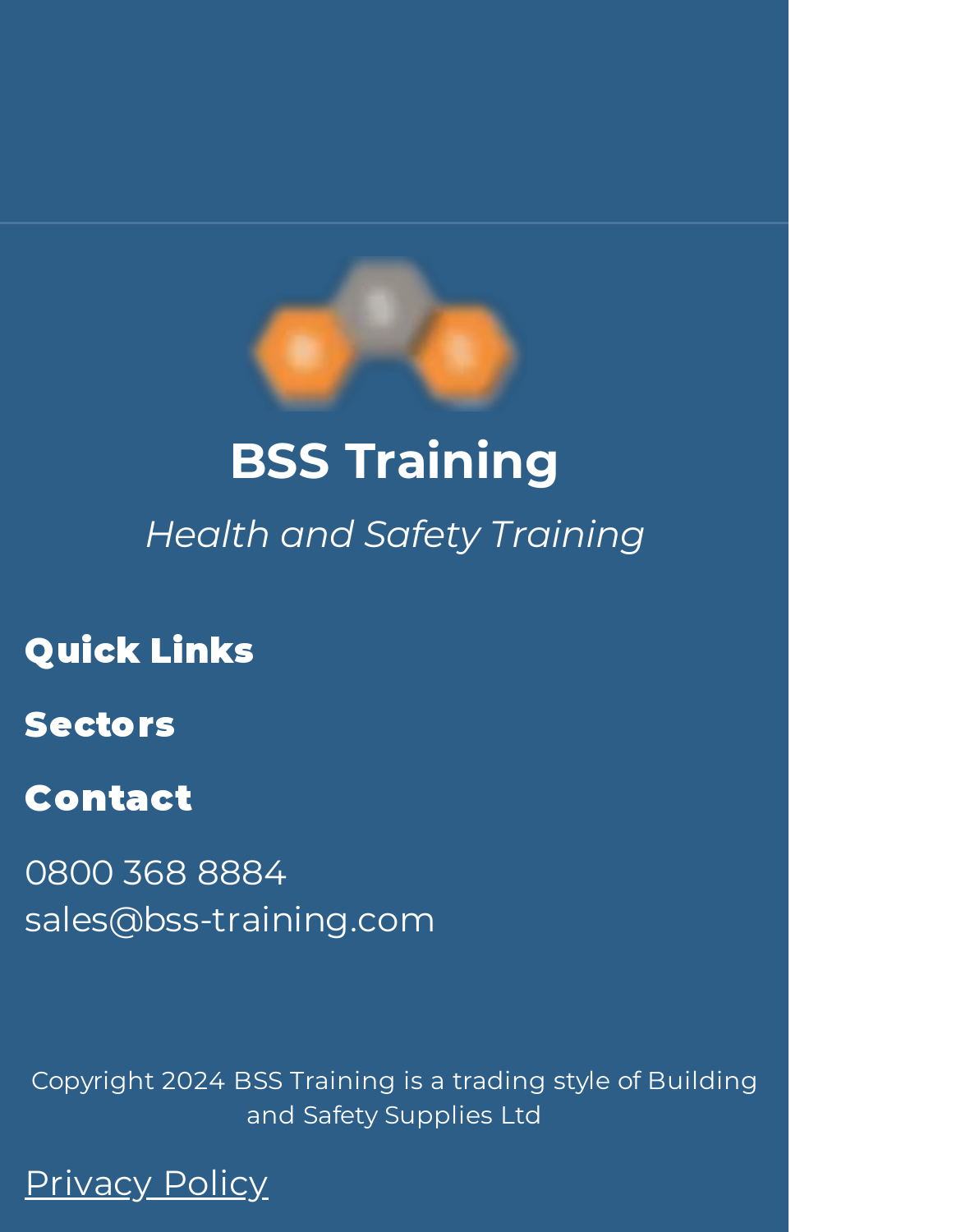Based on the image, give a detailed response to the question: What is the company name?

The company name can be found in the logo section at the top of the webpage, which is an image with the text 'BSS-General-logo-2023-640w.webp'. Additionally, the company name is mentioned in the copyright section at the bottom of the webpage as 'Building and Safety Supplies Ltd'.